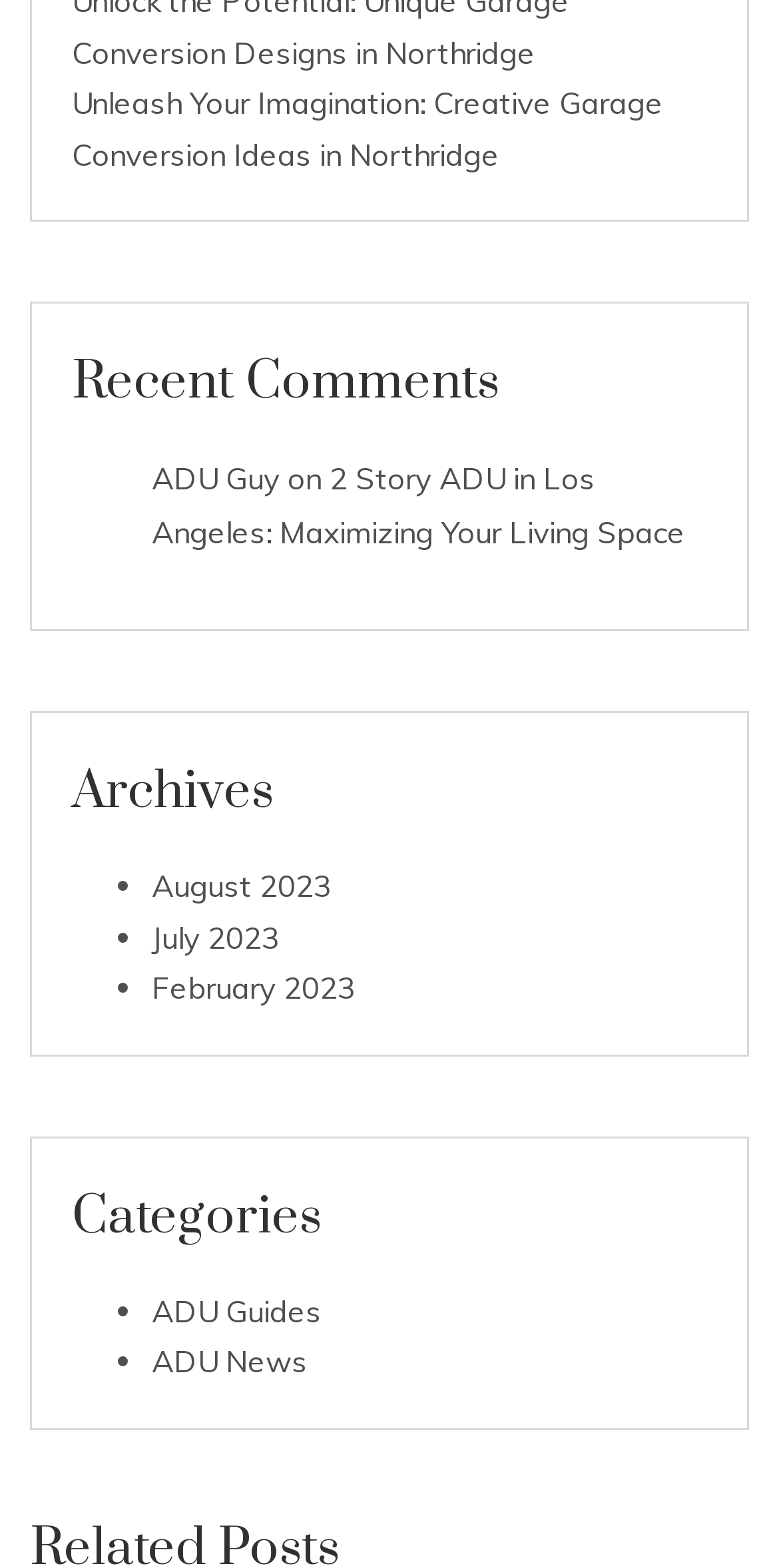What is the name of the website author?
From the screenshot, provide a brief answer in one word or phrase.

ADU Guy